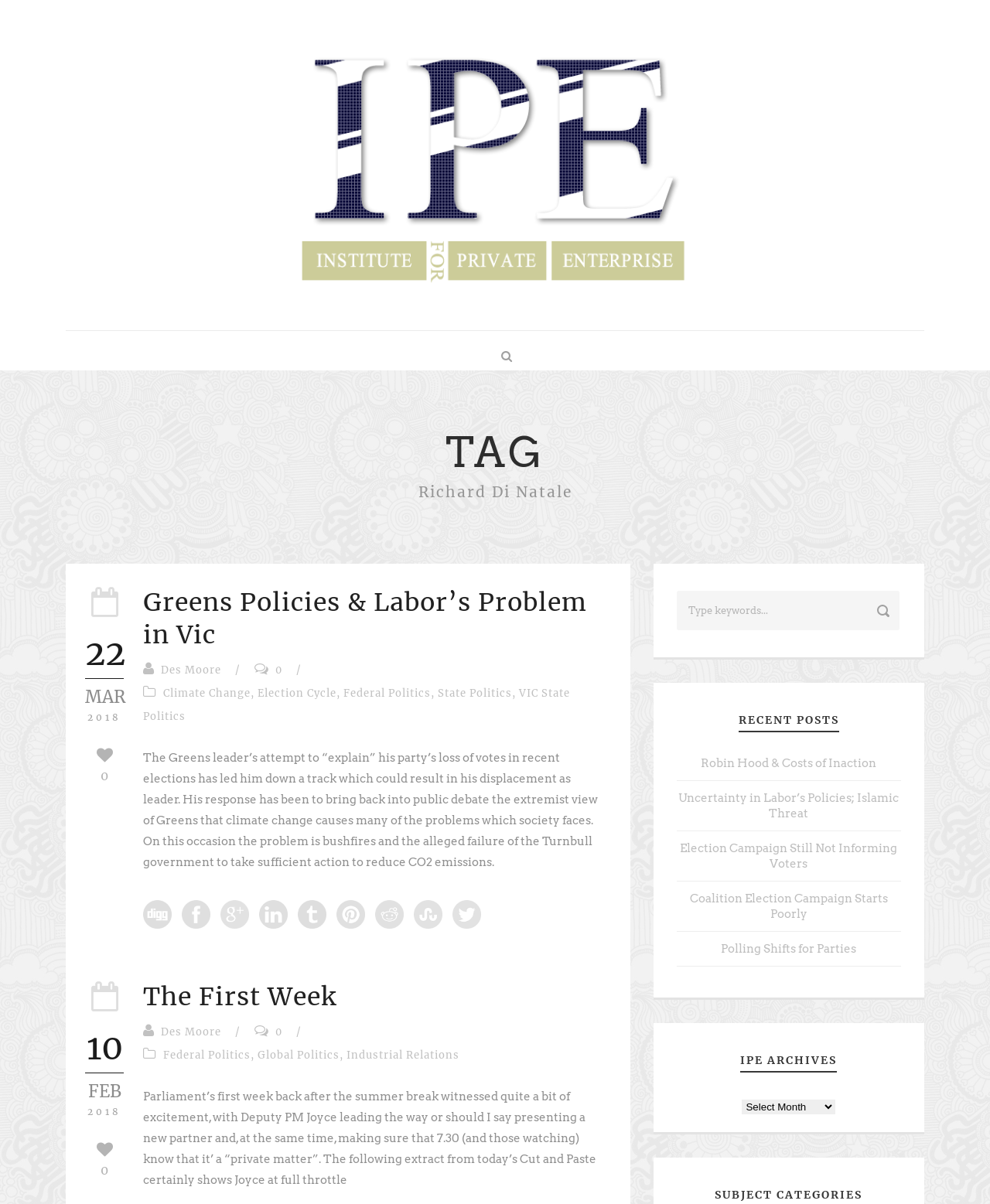Create a detailed narrative of the webpage’s visual and textual elements.

The webpage is about the Institute for Private Enterprise, specifically featuring articles and posts related to Richard Di Natale. At the top, there is a link and a static text "TAG". Below that, there is a heading "Richard Di Natale" followed by an article with a date "22 MAR 2018". The article has a heading "Greens Policies & Labor’s Problem in Vic" and mentions Des Moore. There are also links to share the article on various social media platforms.

To the right of the article, there is a search box with a prompt "Type keywords..." and a button next to it. Below the search box, there is a heading "RECENT POSTS" with several links to recent articles, including "Robin Hood & Costs of Inaction", "Uncertainty in Labor’s Policies; Islamic Threat", and others.

Further down, there is another heading "IPE ARCHIVES" with a static text "IPE Archives" and a combobox to select archives. The webpage also has several other articles and links, including "The First Week" and "Parliament’s first week back after the summer break". Overall, the webpage appears to be a blog or news site focused on politics and policy issues.